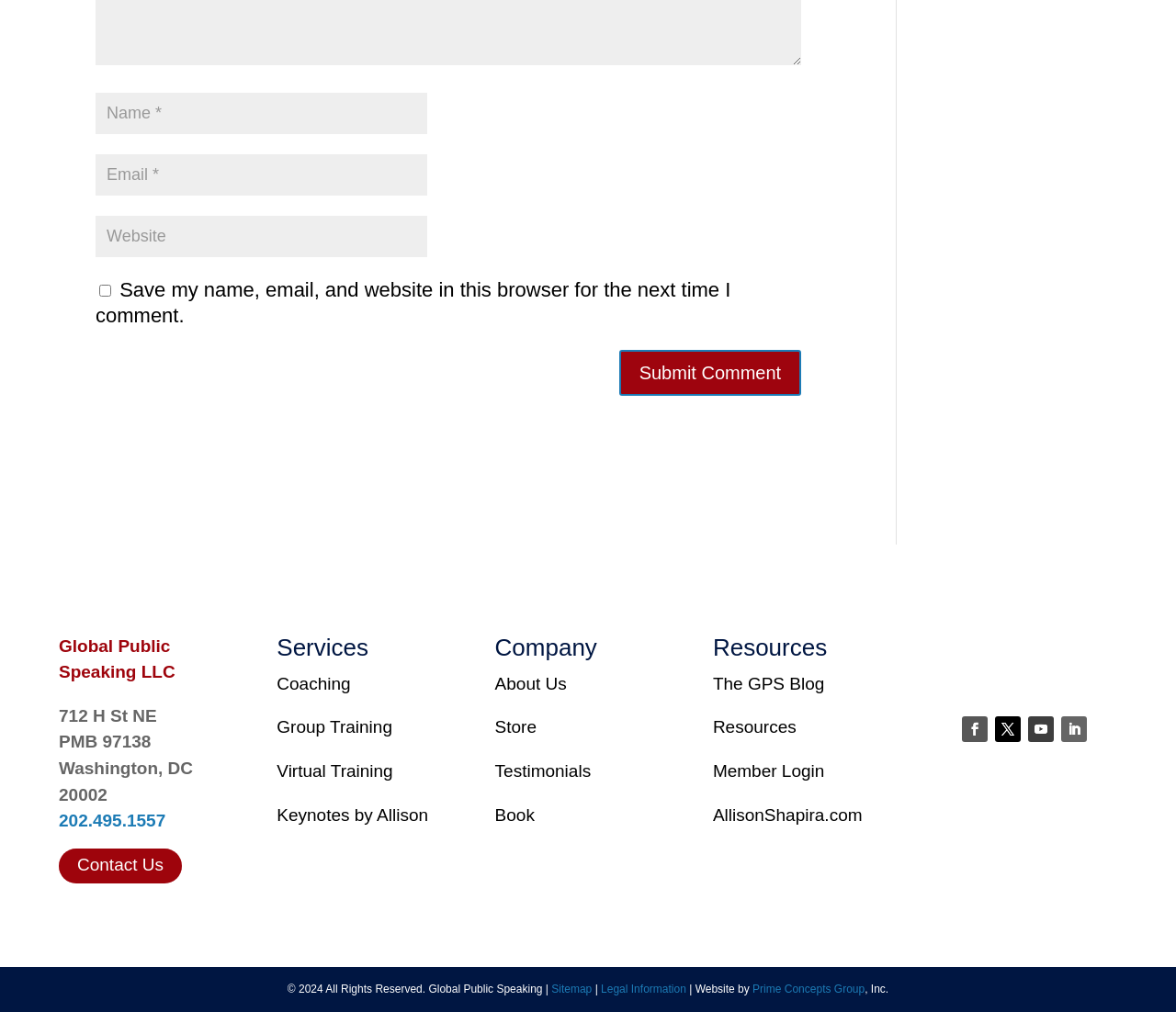Answer the following inquiry with a single word or phrase:
What is the purpose of the checkbox?

Save my name, email, and website